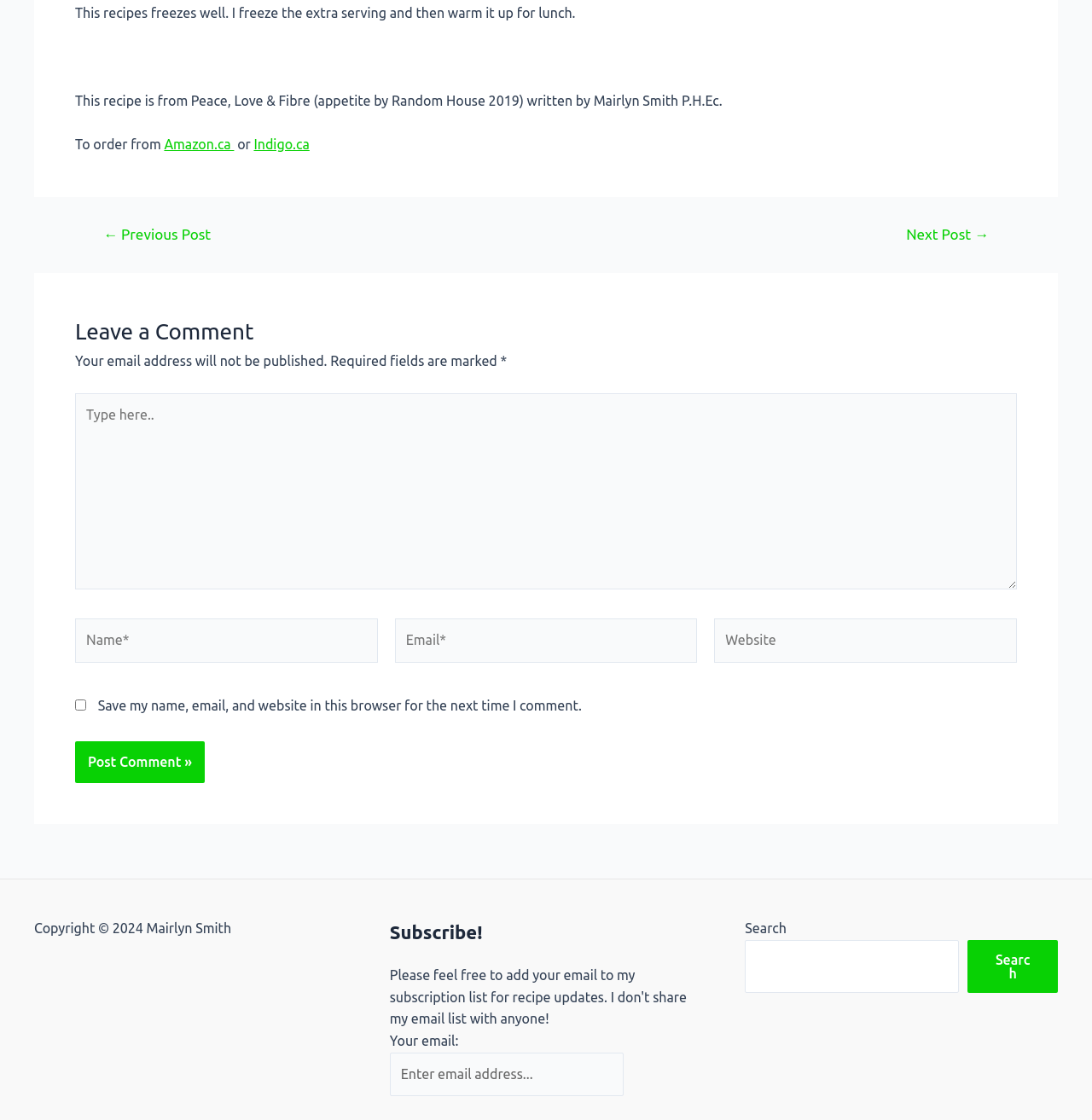Please provide the bounding box coordinates in the format (top-left x, top-left y, bottom-right x, bottom-right y). Remember, all values are floating point numbers between 0 and 1. What is the bounding box coordinate of the region described as: parent_node: Name * name="author"

None